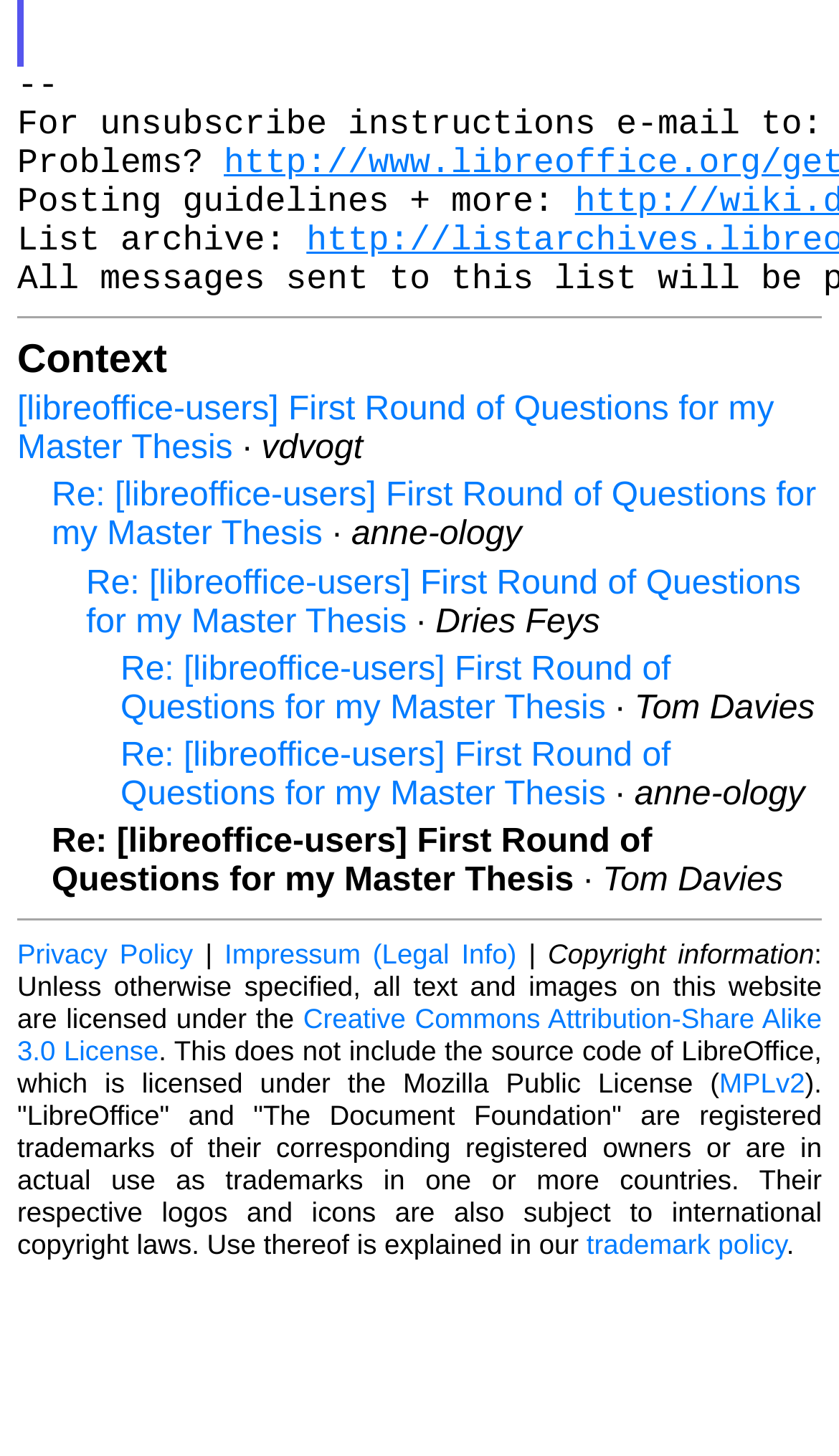Identify the bounding box coordinates of the region that needs to be clicked to carry out this instruction: "View list archive". Provide these coordinates as four float numbers ranging from 0 to 1, i.e., [left, top, right, bottom].

[0.021, 0.152, 0.365, 0.179]